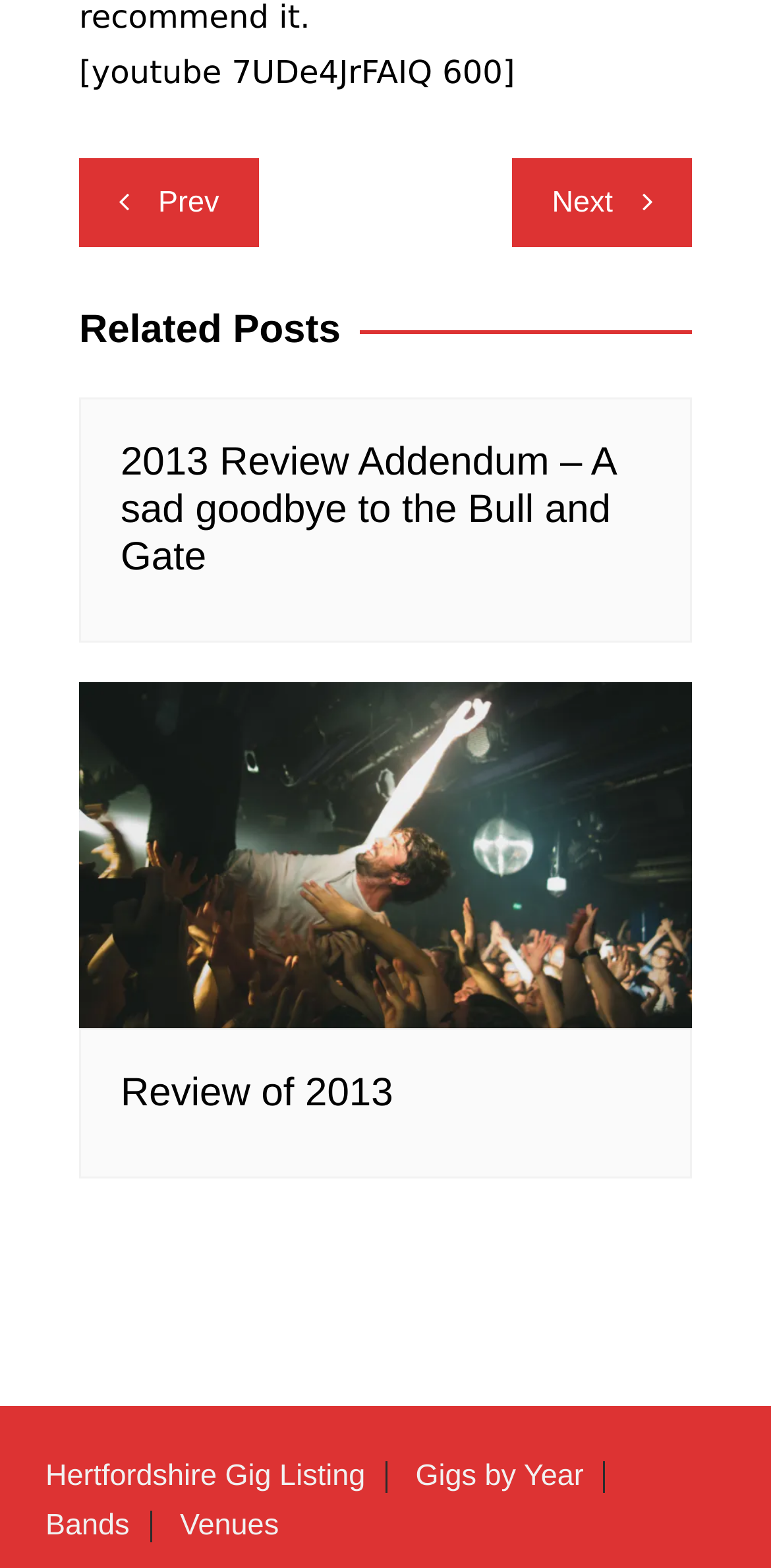Using the details from the image, please elaborate on the following question: What is the name of the gig listing?

The link 'Hertfordshire Gig Listing' is present at the bottom of the page, which suggests that it is a listing of gigs or events in Hertfordshire.